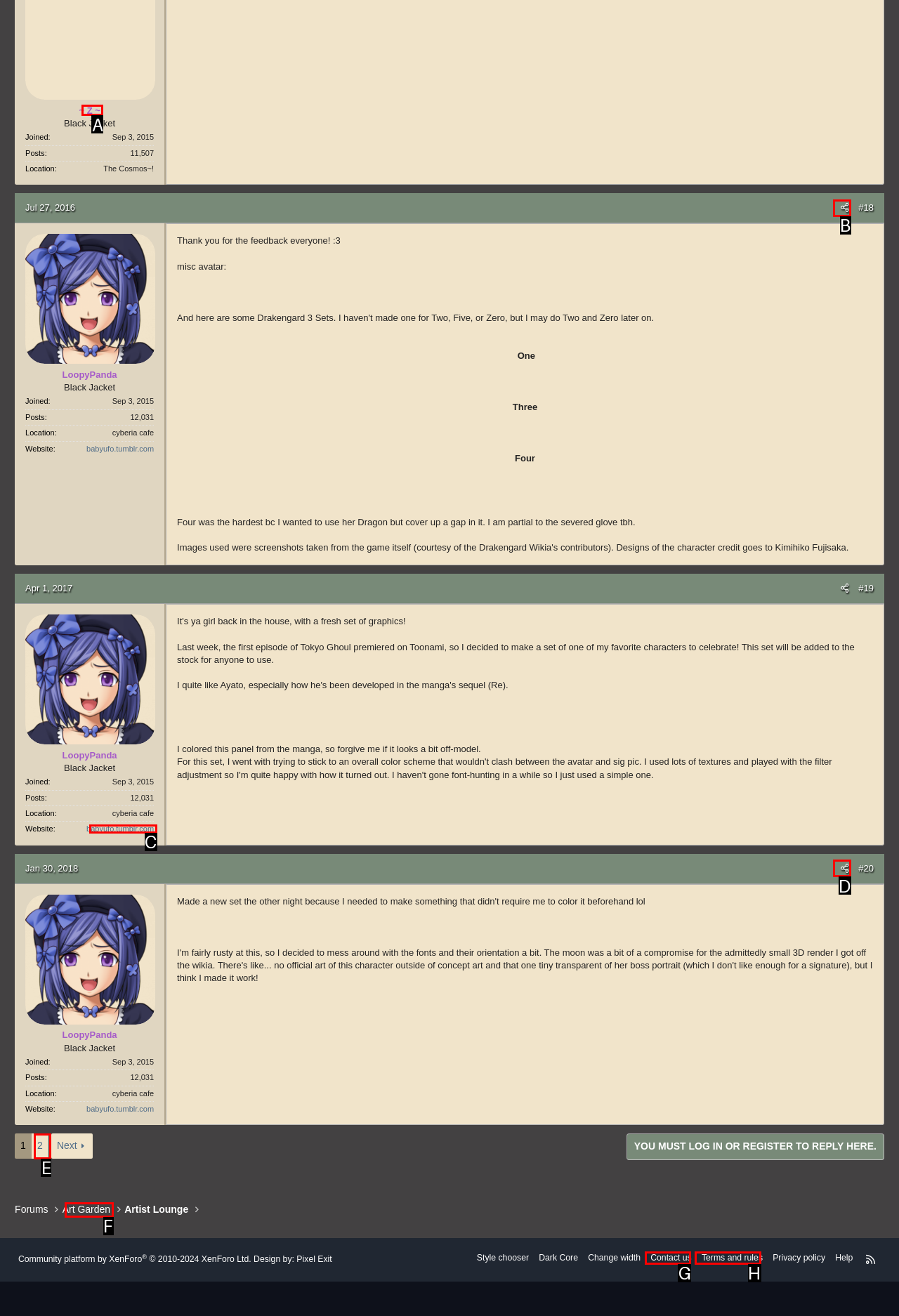Find the option that fits the given description: Terms and rules
Answer with the letter representing the correct choice directly.

H